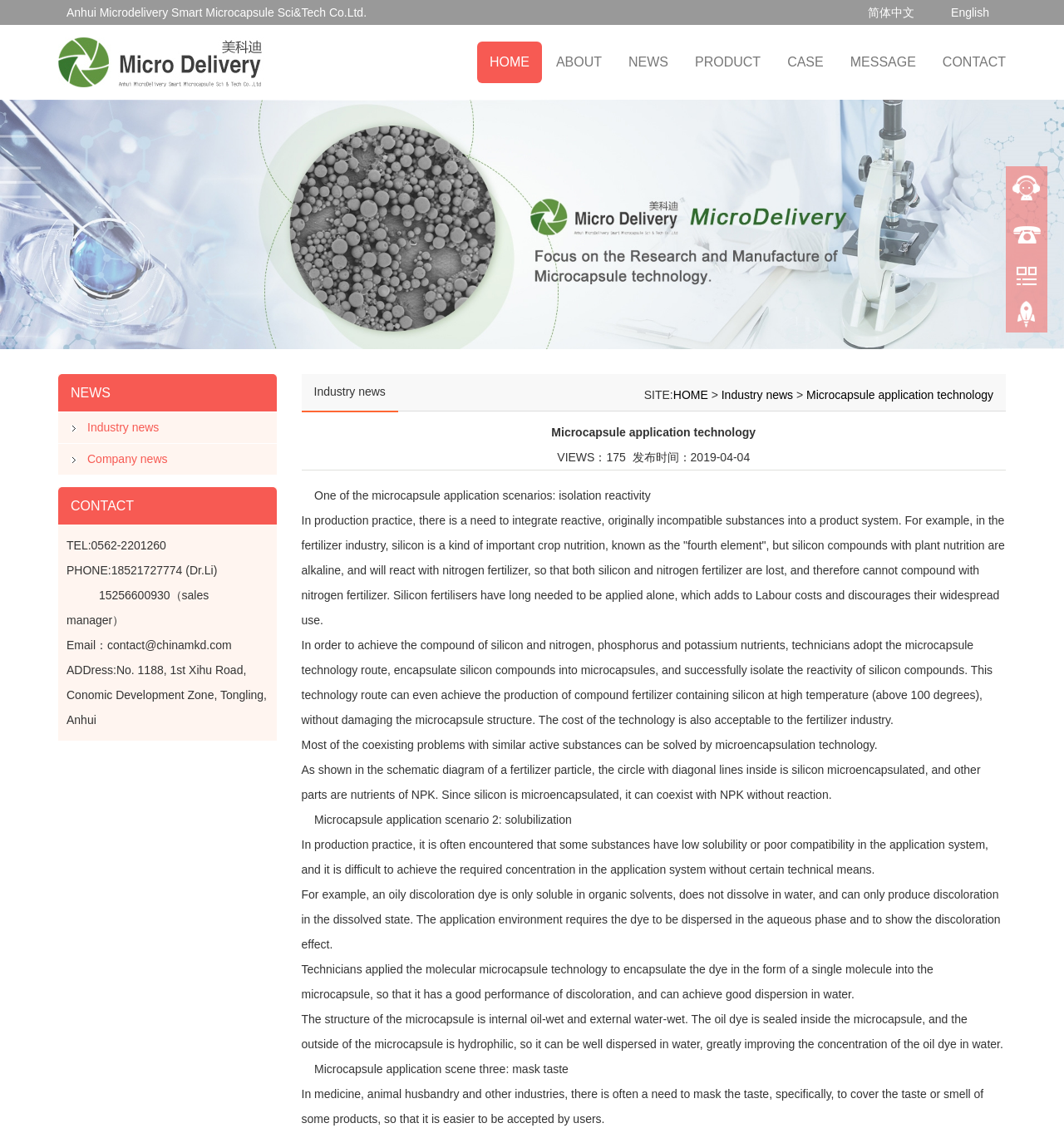What is the application scenario of microcapsule technology described in the NEWS section?
Look at the image and answer the question using a single word or phrase.

isolation reactivity